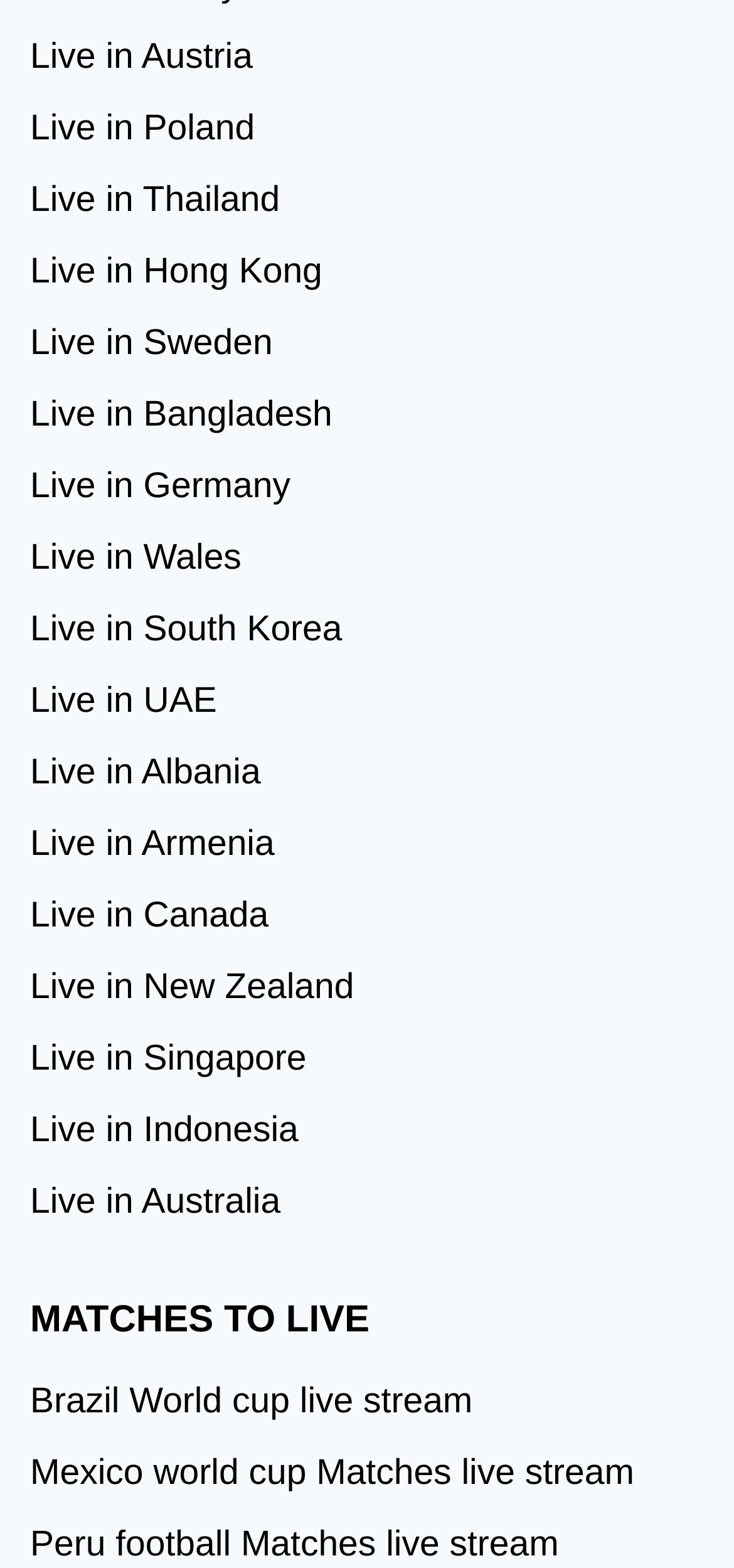Based on the image, give a detailed response to the question: What is the last country listed for live matches?

I looked at the list of links starting with 'Live in' and found that the last country listed is Australia, with a bounding box coordinate of [0.041, 0.744, 0.959, 0.79].